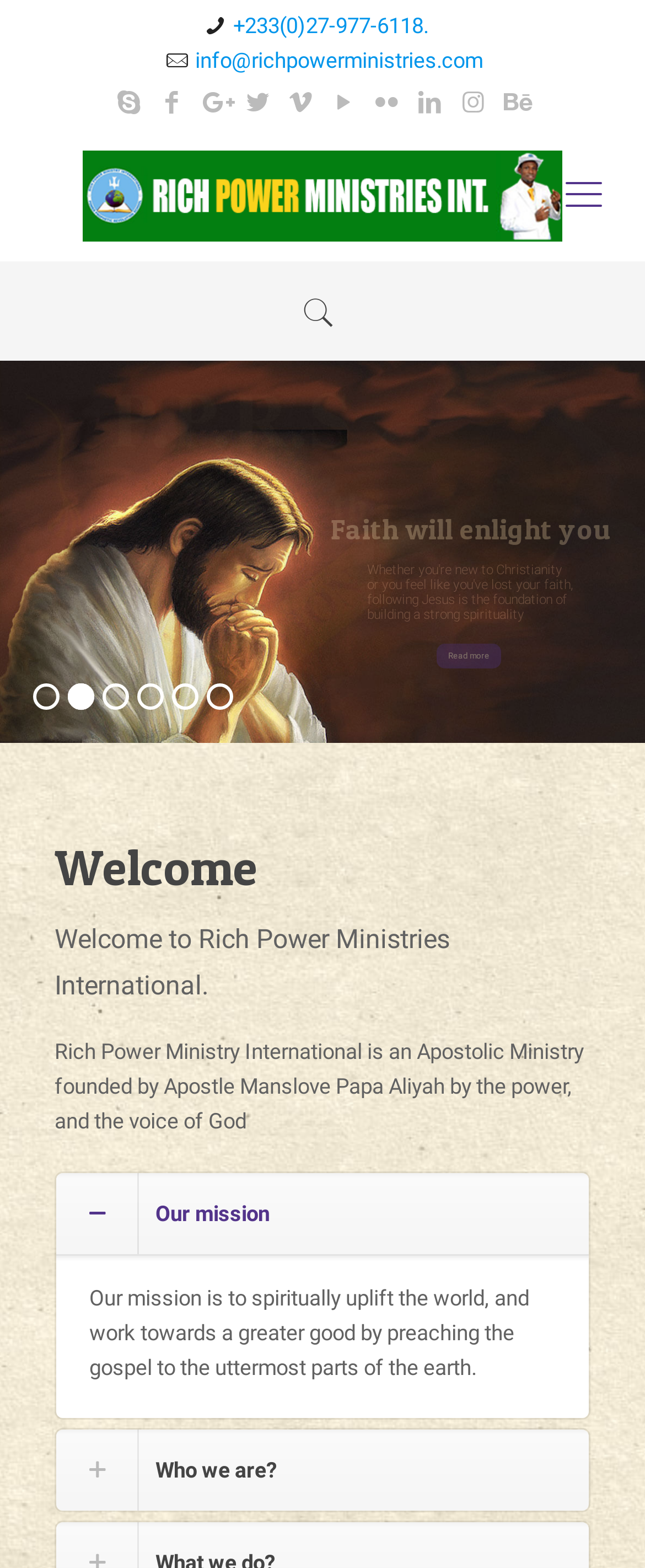Provide a one-word or short-phrase answer to the question:
Who founded Rich Power Ministry International?

Apostle Manslove Papa Aliyah